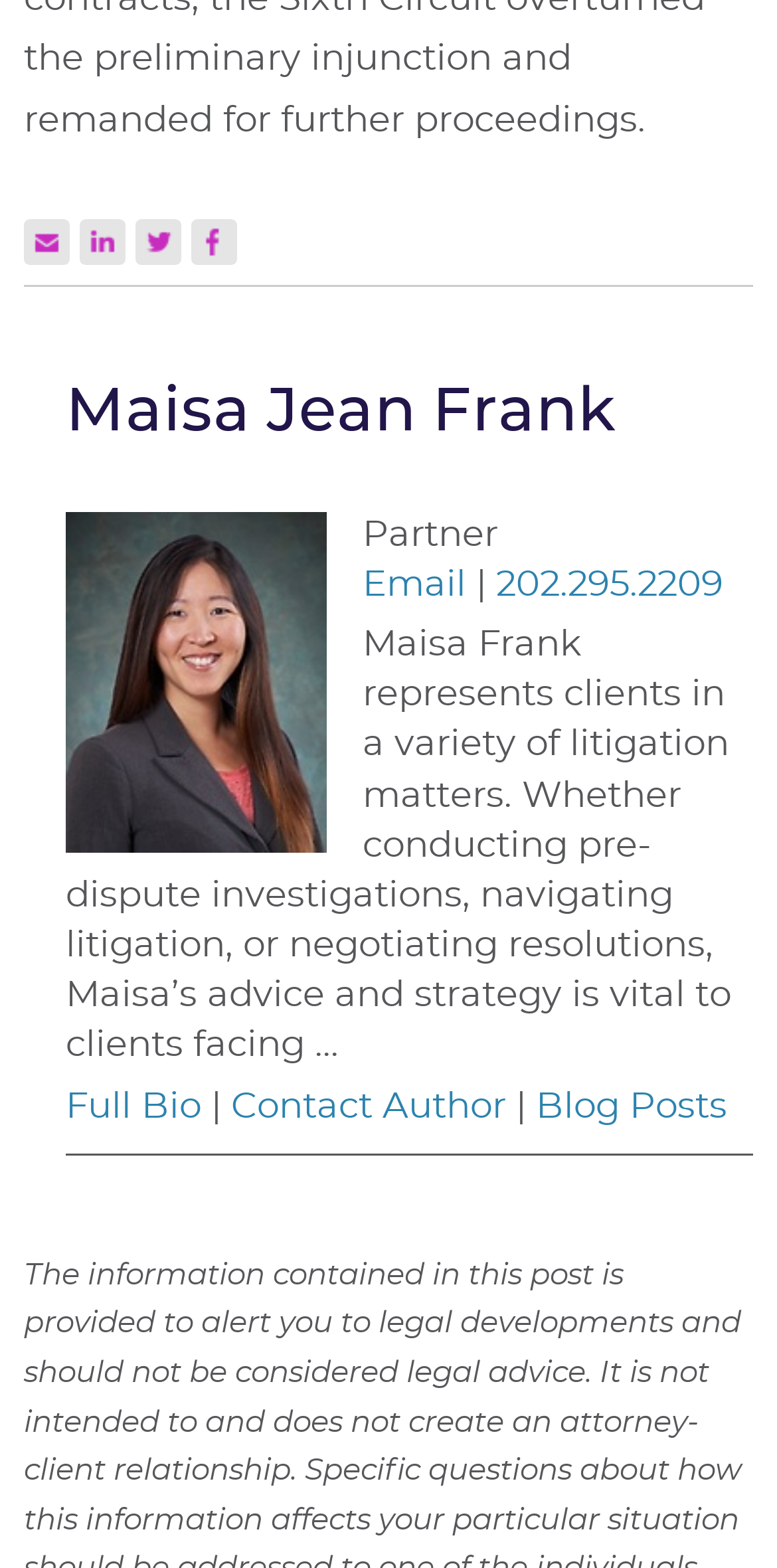What is the phone number of Maisa Jean Frank?
Look at the image and answer the question with a single word or phrase.

202.295.2209